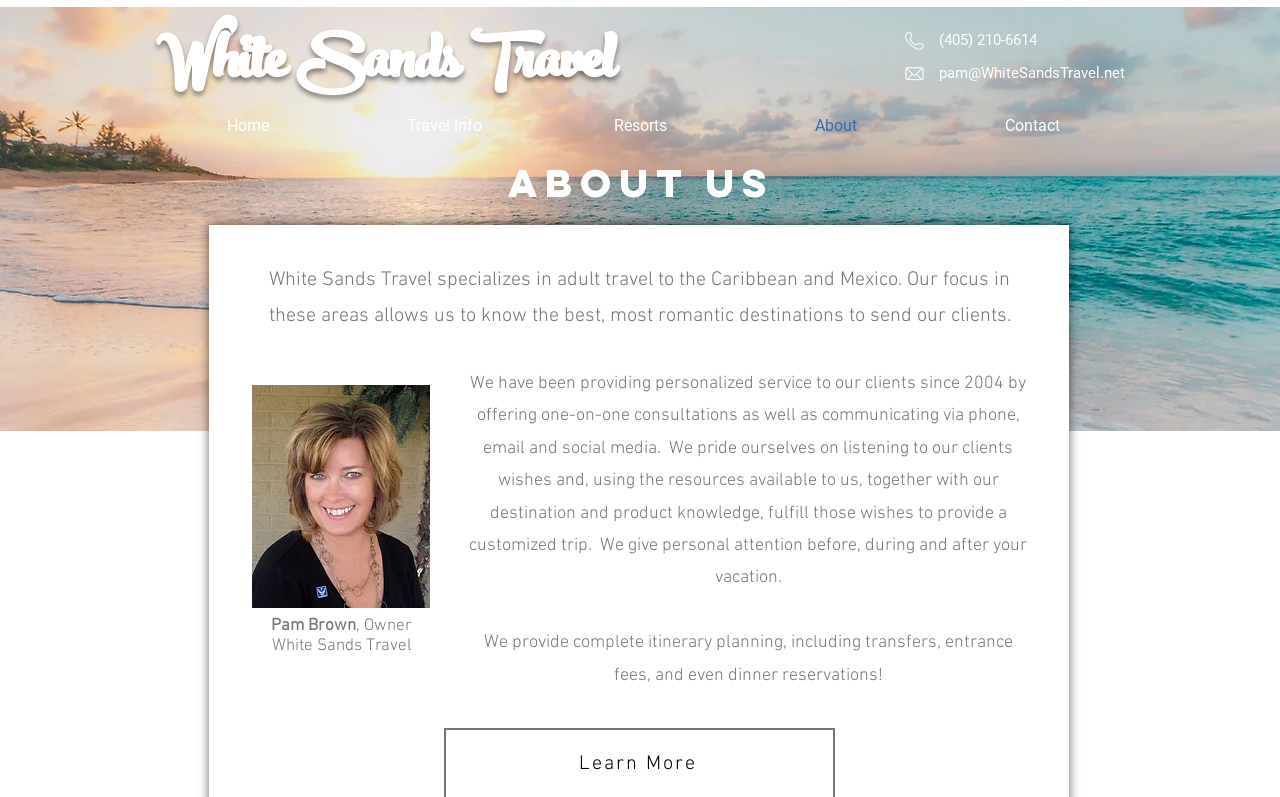Please identify the bounding box coordinates of the element's region that I should click in order to complete the following instruction: "Click on the Home link". The bounding box coordinates consist of four float numbers between 0 and 1, i.e., [left, top, right, bottom].

[0.117, 0.139, 0.27, 0.176]